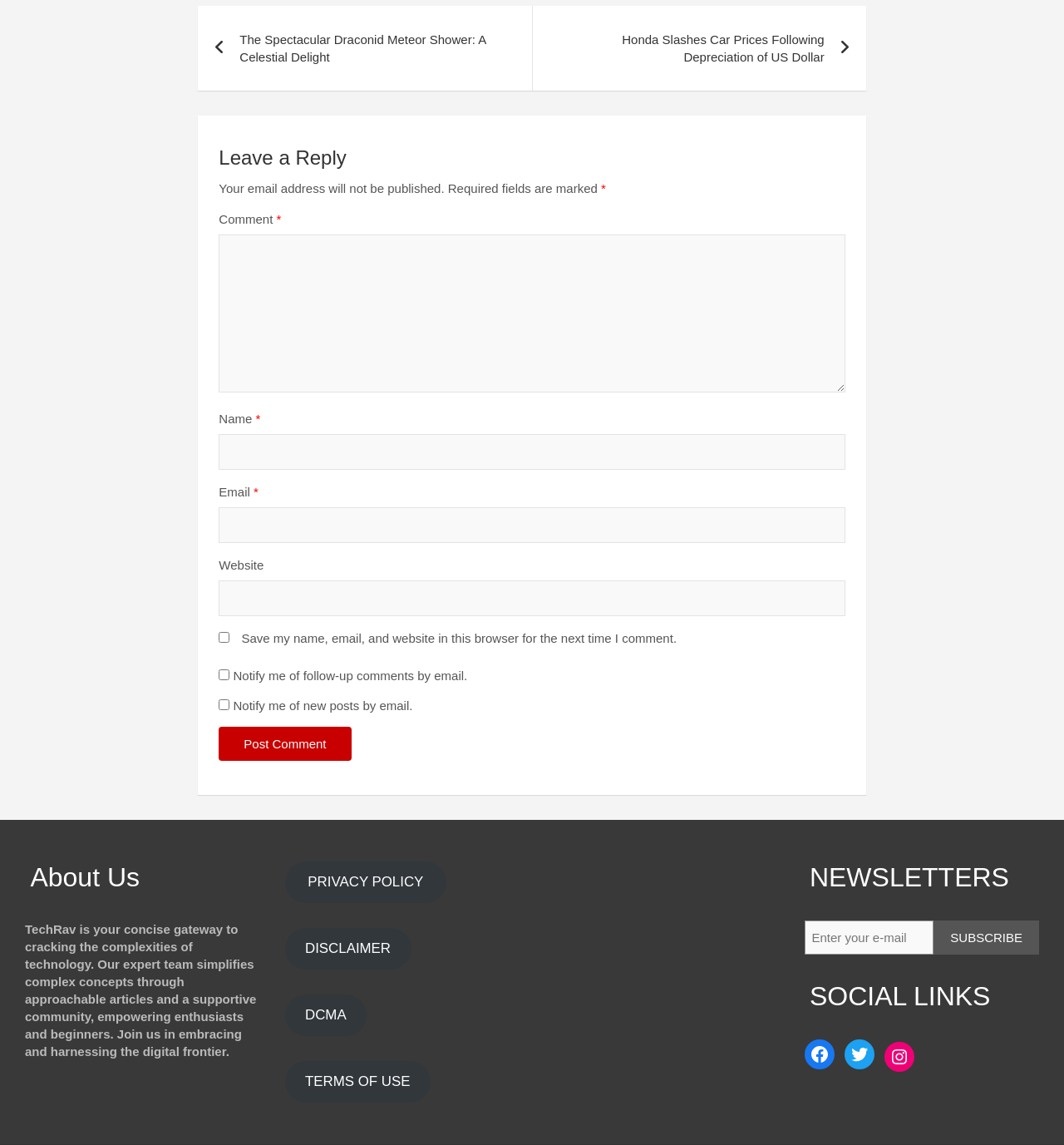How many headings are present on the webpage?
Could you give a comprehensive explanation in response to this question?

I counted the number of headings on the webpage, which are 'Post navigation', 'Leave a Reply', 'About Us', 'NEWSLETTERS', and 'SOCIAL LINKS'.